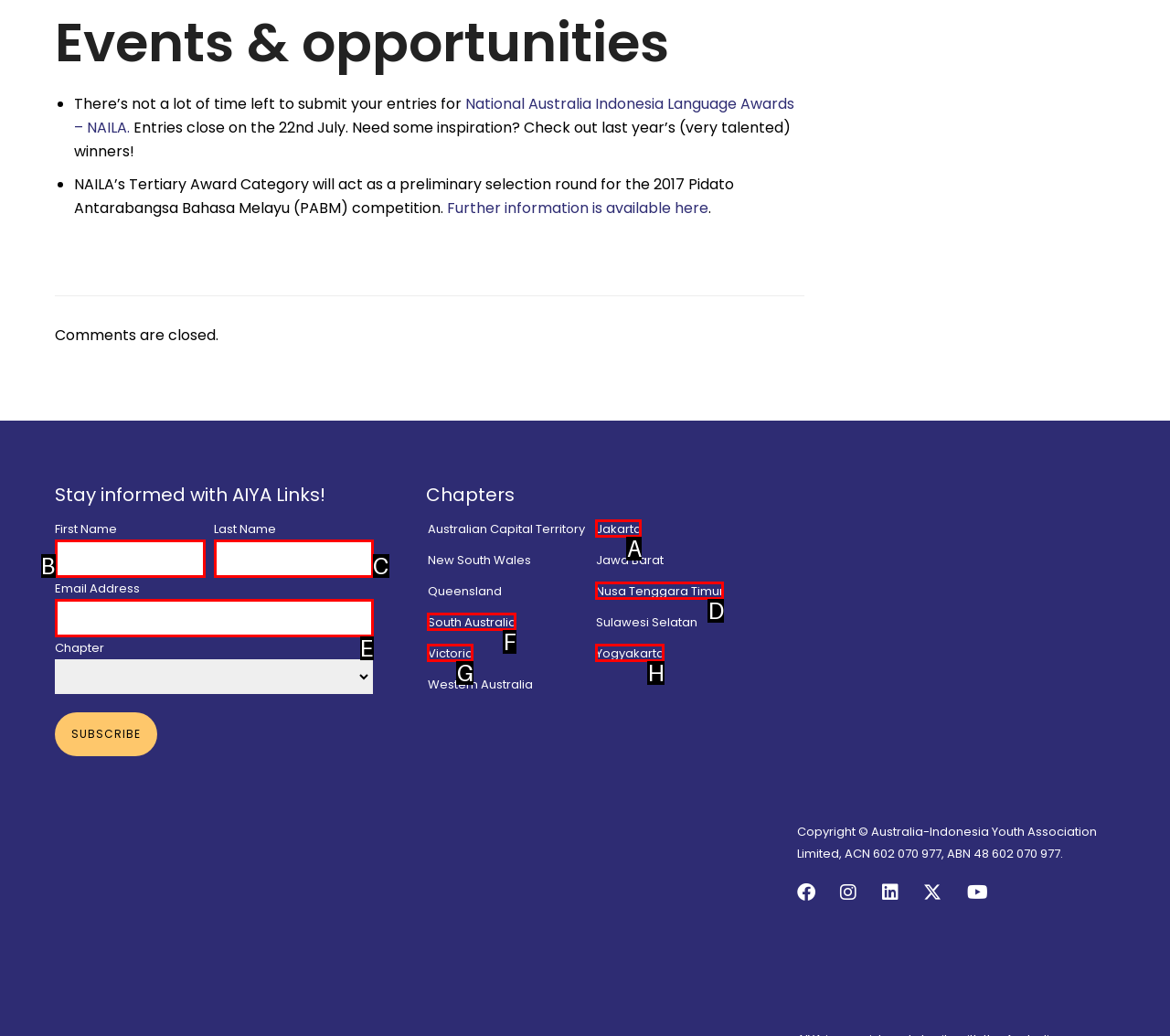Which option should be clicked to execute the following task: Enter your first name? Respond with the letter of the selected option.

B